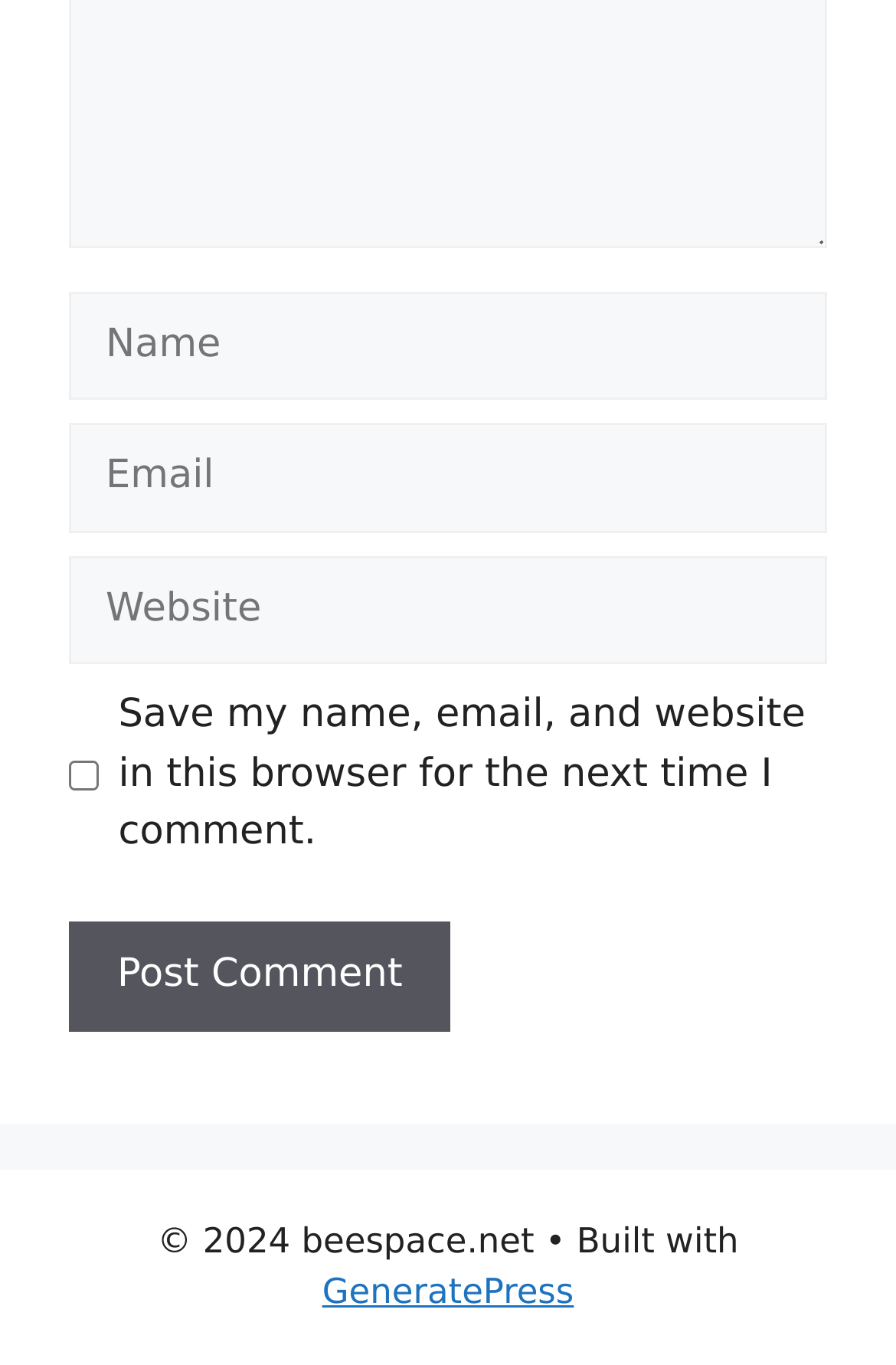Given the content of the image, can you provide a detailed answer to the question?
What is the purpose of the 'Name' textbox?

The 'Name' textbox is located above the 'Email' textbox and has a corresponding label 'Name'. This suggests that the user is expected to enter their name in this field, likely for identification or authentication purposes.